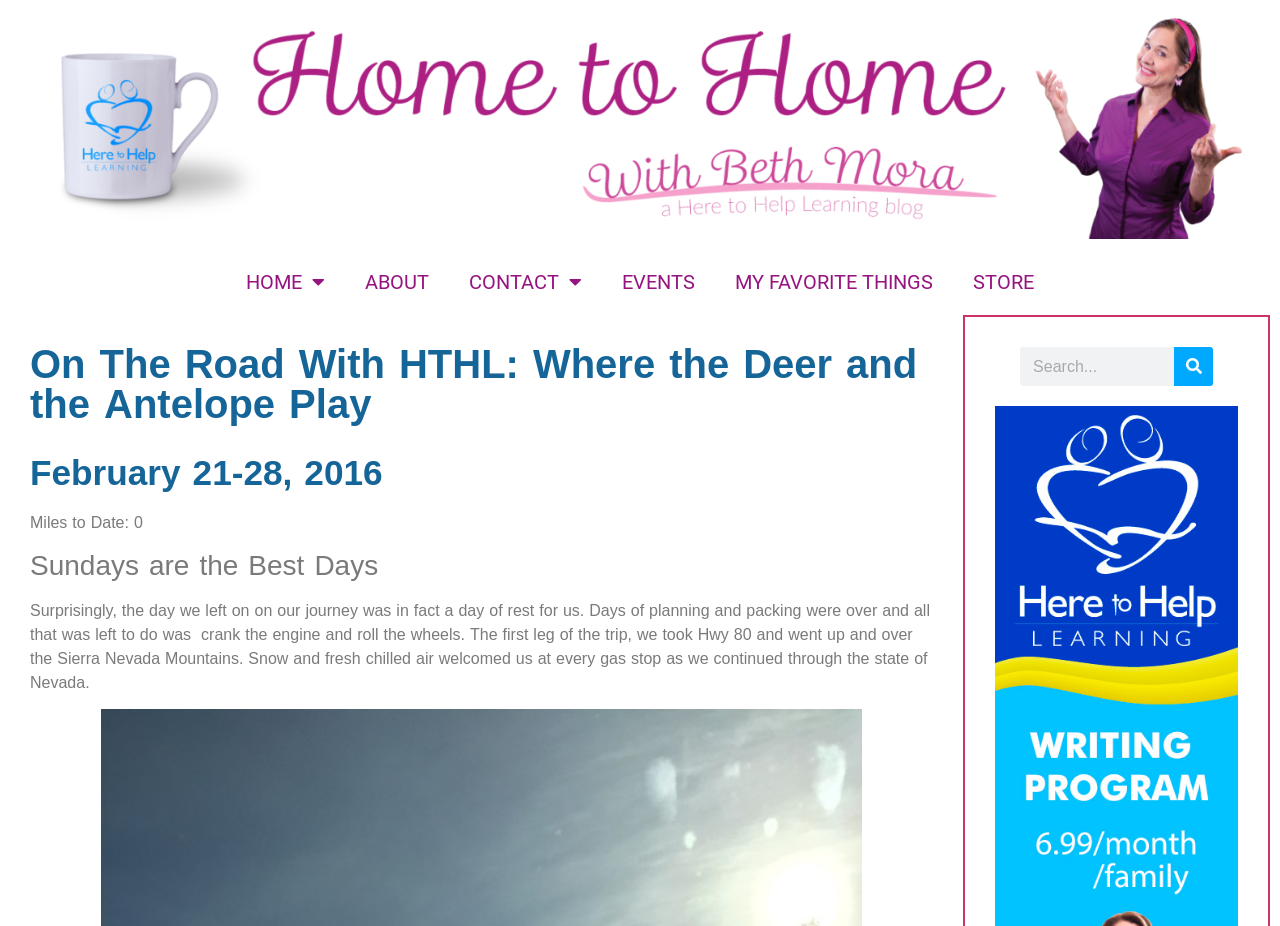What is the purpose of the search box?
Please provide a single word or phrase in response based on the screenshot.

Search